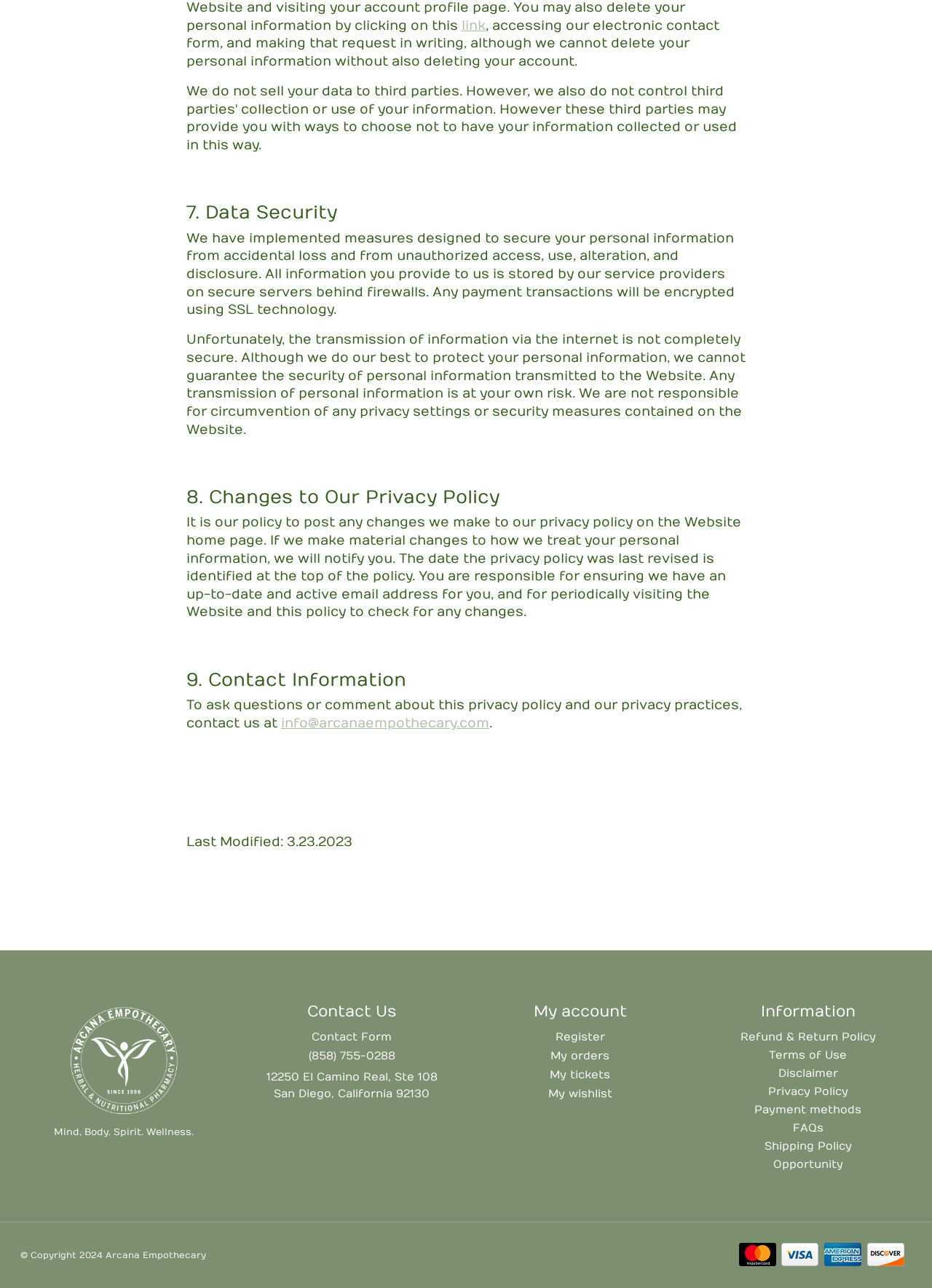Provide your answer to the question using just one word or phrase: What is the website's tagline?

Mind, Body. Spirit. Wellness.